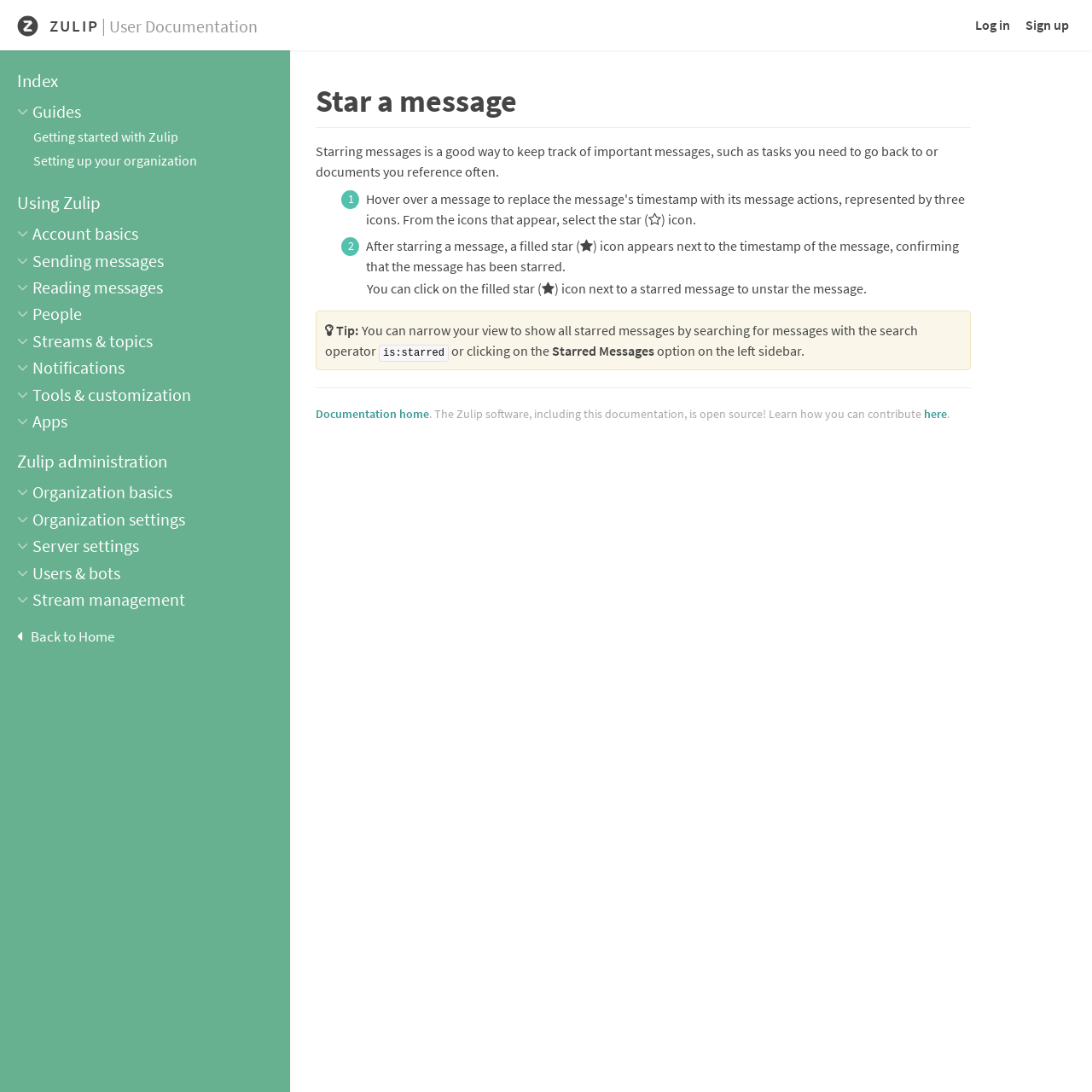What is the name of the software described in this documentation?
Please use the image to provide a one-word or short phrase answer.

Zulip